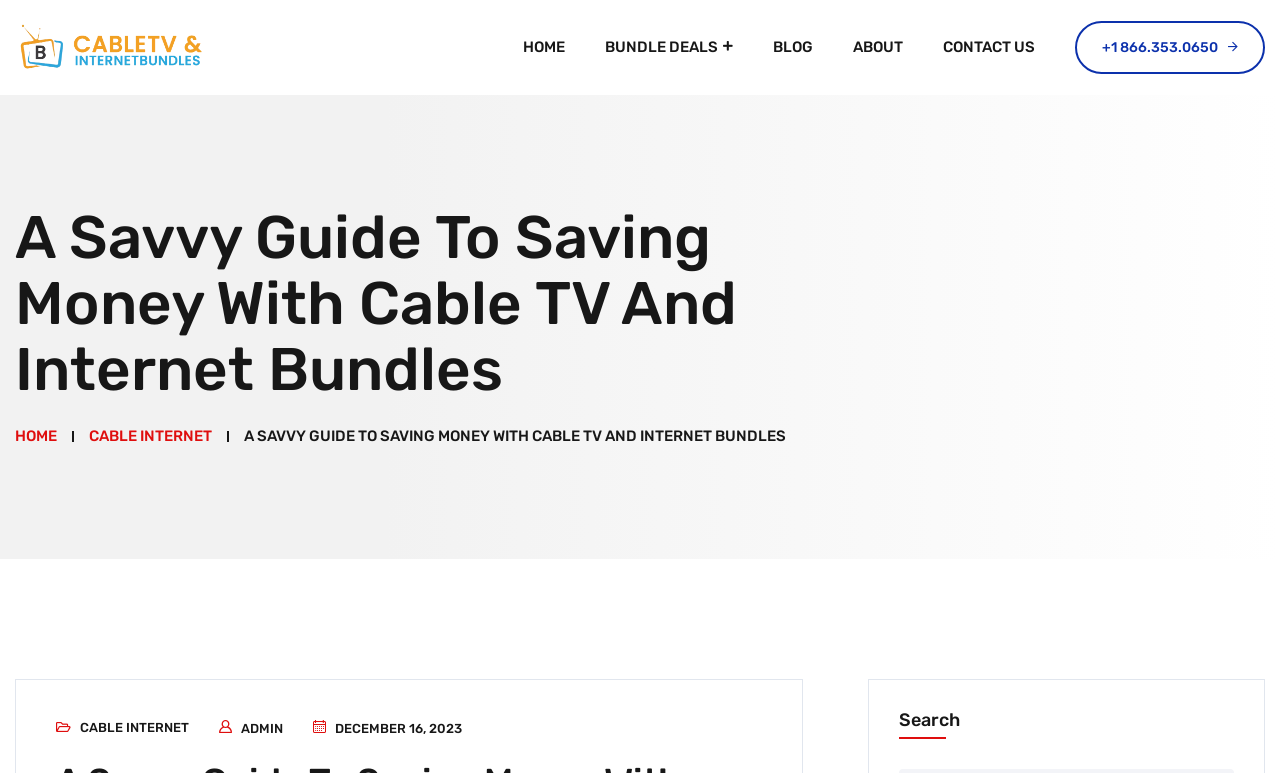Detail the various sections and features of the webpage.

The webpage is a guide focused on saving money with cable TV and internet bundles. At the top left, there is a link and an image with the same text "cable tv and internet bundles". 

On the top right, there is a navigation menu with five links: "HOME", "BUNDLE DEALS", "BLOG", "ABOUT", and "CONTACT US". Next to "CONTACT US", there is a phone number "+1 866.353.0650" with a small icon.

Below the navigation menu, there is a main heading "A Savvy Guide To Saving Money With Cable TV And Internet Bundles" that spans across the top half of the page. 

Under the main heading, there is a breadcrumbs navigation section with three links: "HOME", "CABLE INTERNET", and a static text "A SAVVY GUIDE TO SAVING MONEY WITH CABLE TV AND INTERNET BUNDLES". 

At the bottom of the page, there are three links: "CABLE INTERNET", "ADMIN", and a static text "DECEMBER 16, 2023". On the bottom right, there is a search heading.